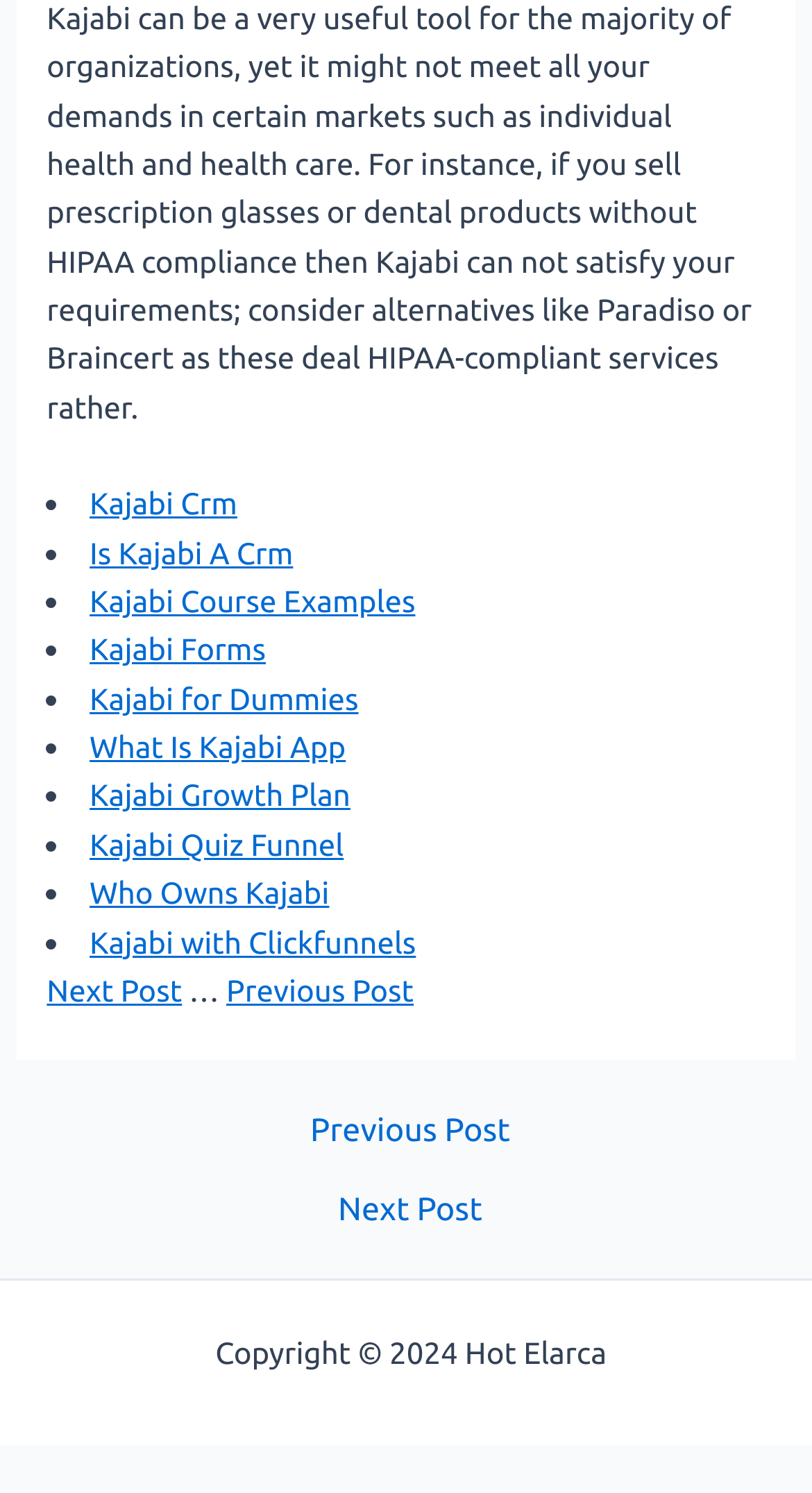What is the navigation section at the bottom of the webpage for?
Using the visual information, respond with a single word or phrase.

Post navigation